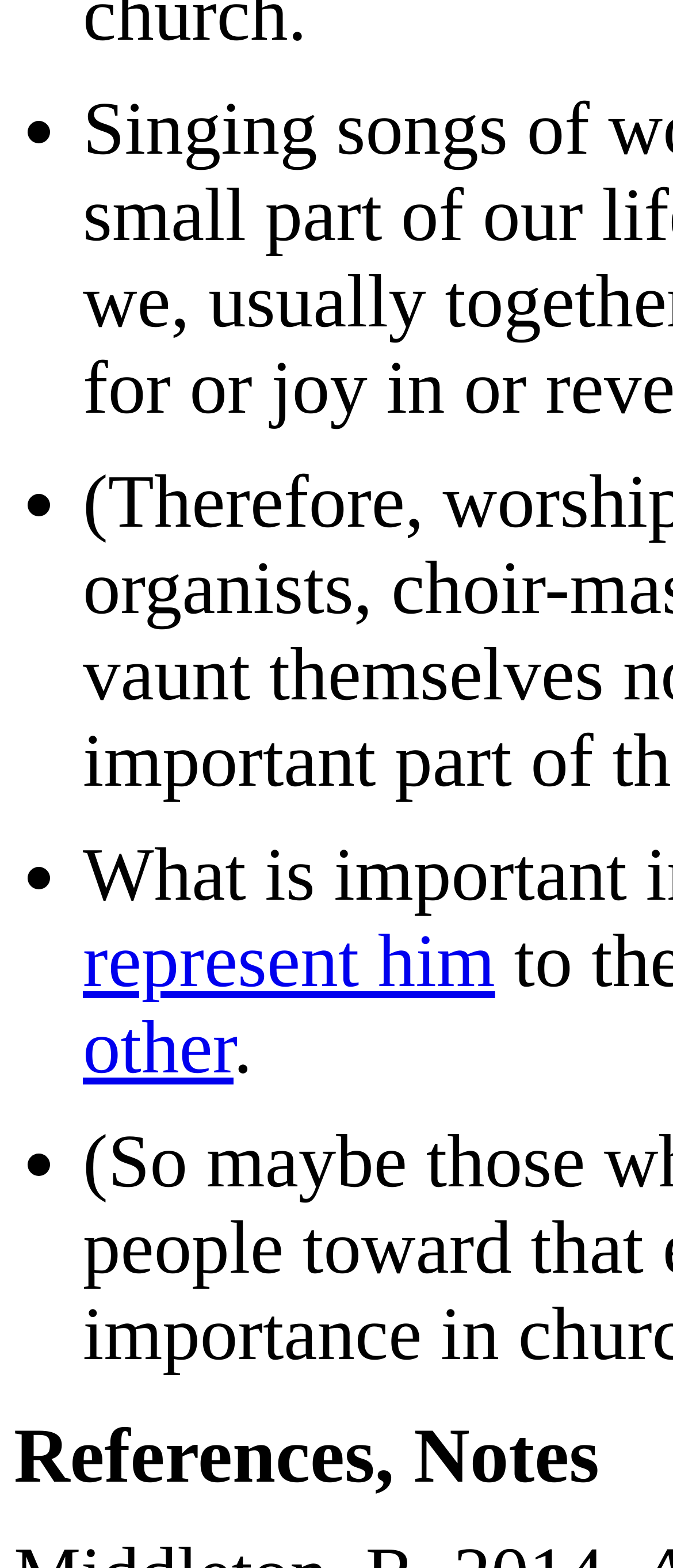Find the bounding box coordinates for the element described here: "How do I...?".

None